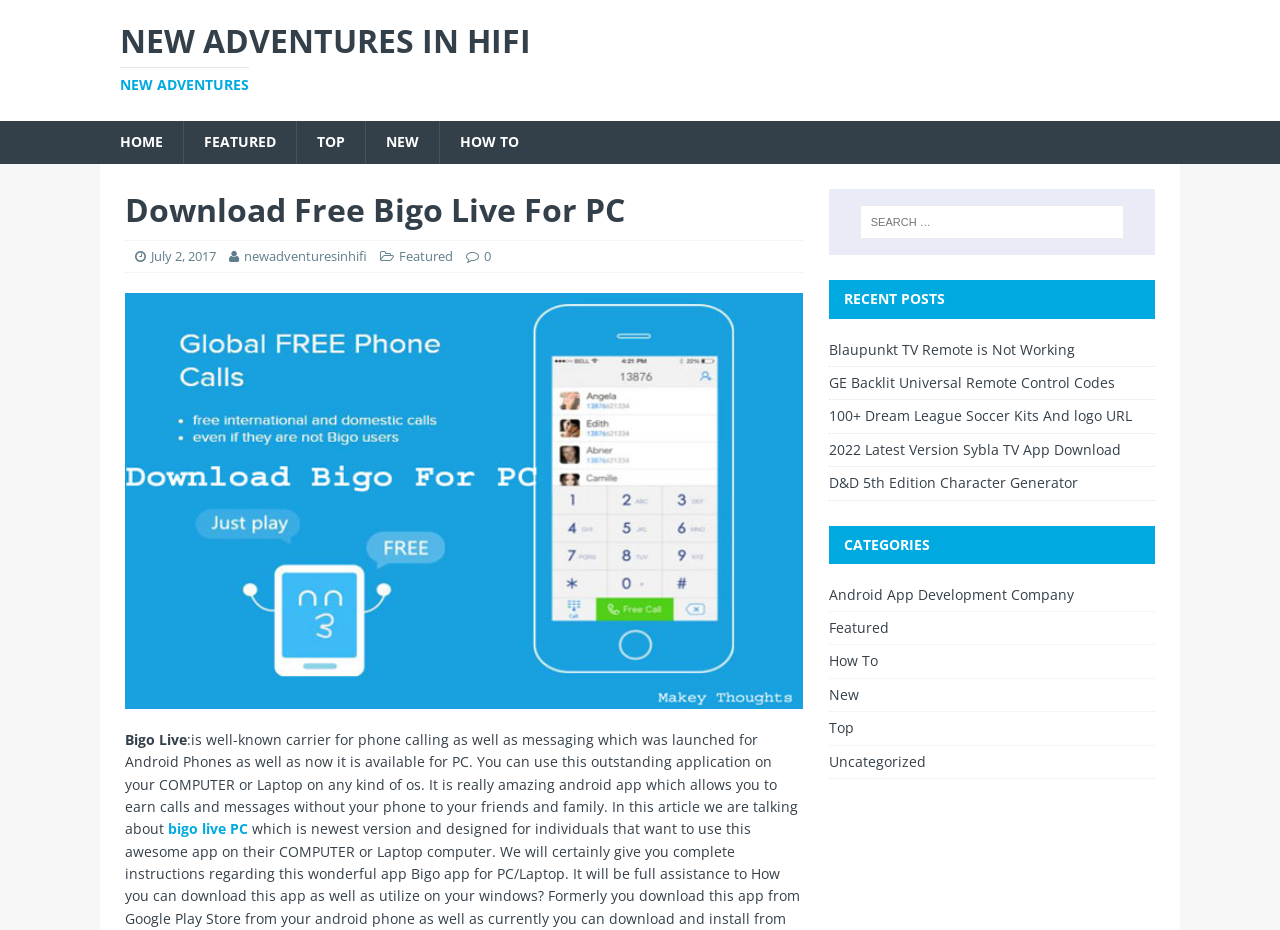What is the name of the app being discussed?
Provide an in-depth answer to the question, covering all aspects.

The name of the app being discussed can be inferred from the heading 'Download Free Bigo Live For PC' and the image description 'Bigo Live Download For PC'.